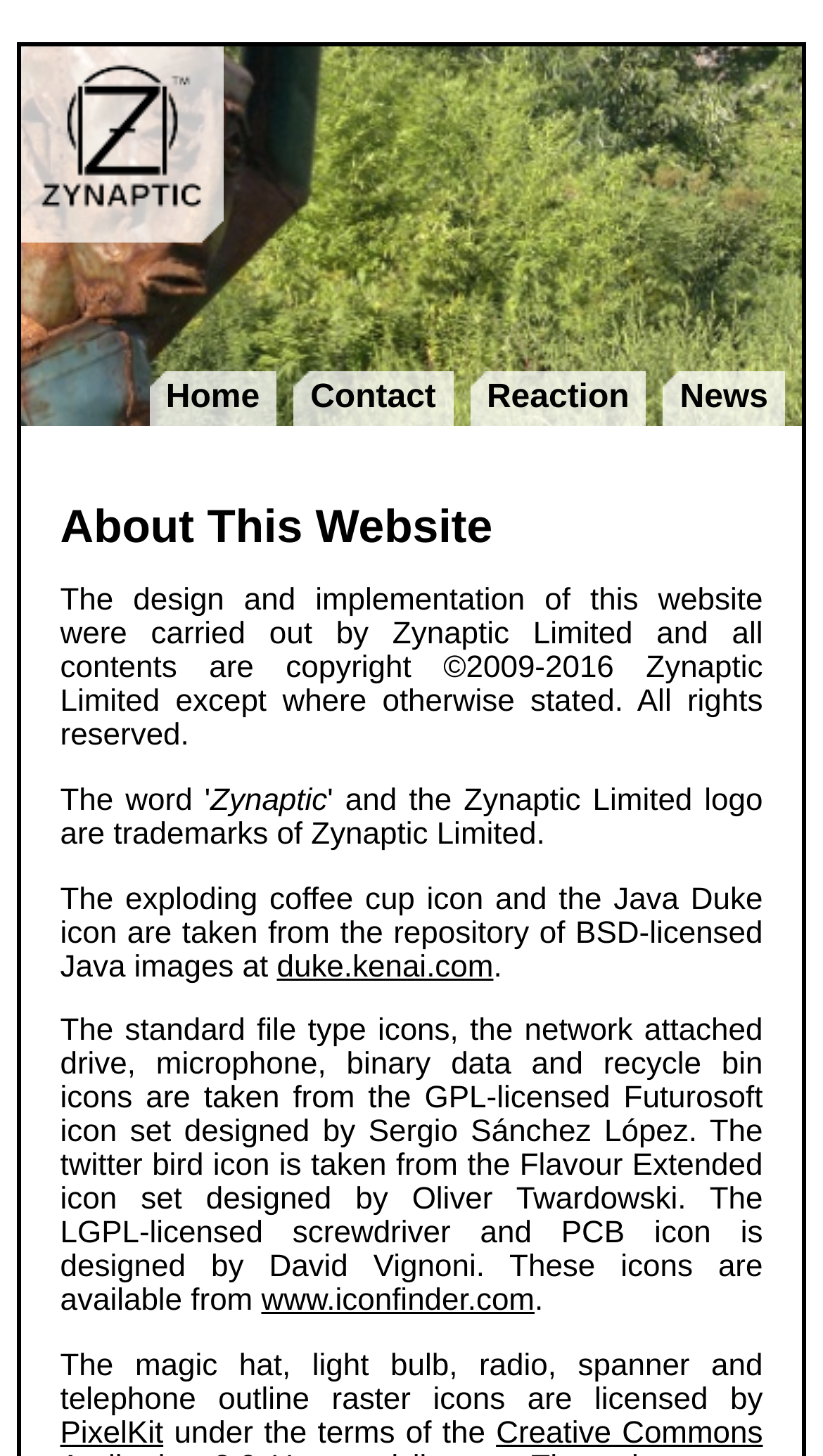Describe every aspect of the webpage in a detailed manner.

The webpage is about the "About This Website" section of Zynaptic™. At the top left, there is a link to "Zynaptic Limited" accompanied by an image with the same name. Below this, there is a navigation menu with four links: "Home", "Contact", "Reaction", and "News", arranged horizontally from left to right.

The main content of the webpage is divided into several sections. The first section is a heading that reads "About This Website". Below this heading, there is a paragraph of text that describes the design and implementation of the website, including the copyright information.

The next section is a block of text that explains the origin of several icons used on the website, including the exploding coffee cup icon, the Java Duke icon, and various file type icons. This section includes links to the sources of these icons, such as duke.kenai.com and www.iconfinder.com.

The final section is another block of text that describes the licensing terms of additional icons used on the website, including the magic hat, light bulb, and radio icons. This section includes a link to PixelKit, the source of these icons.